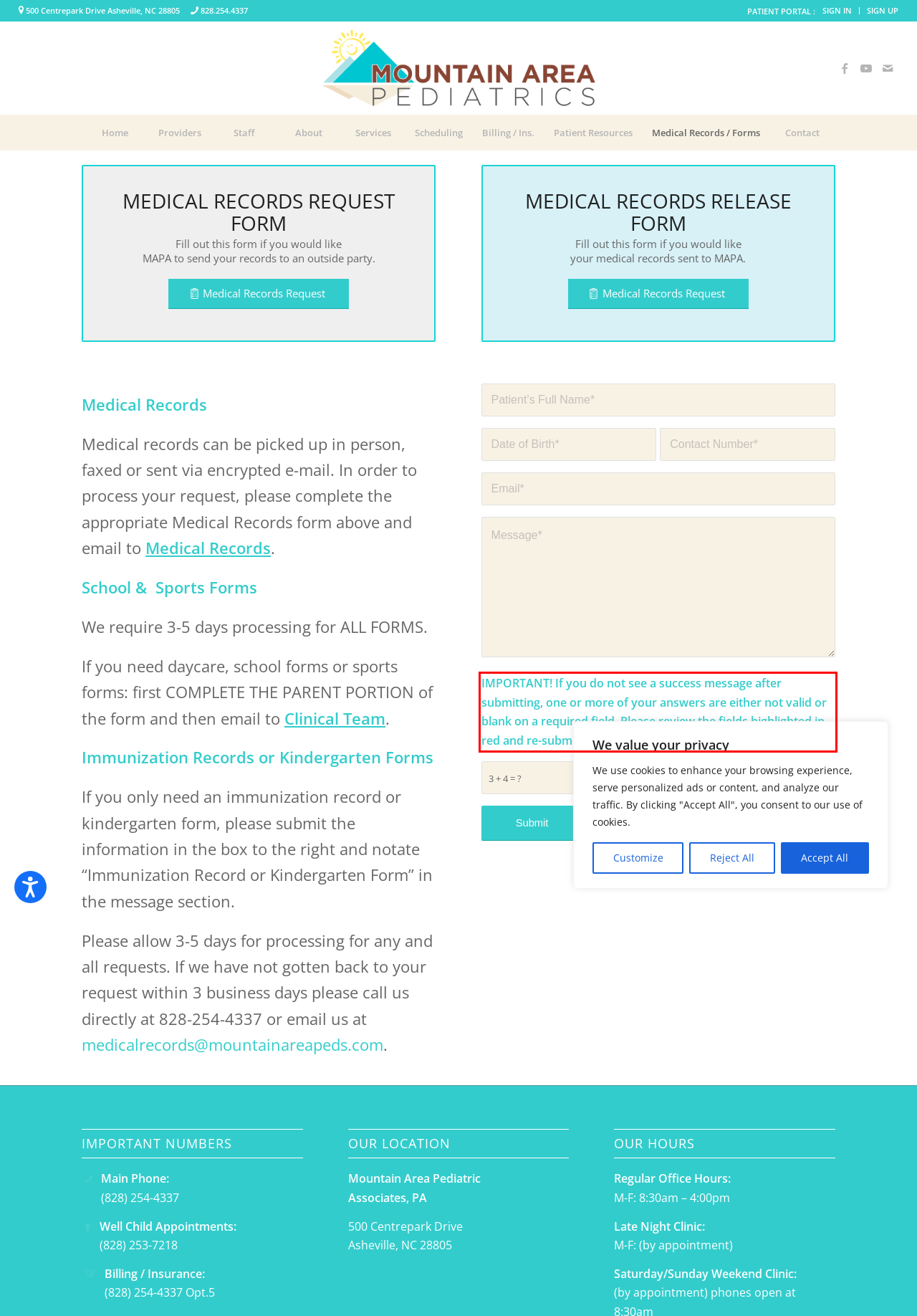The screenshot you have been given contains a UI element surrounded by a red rectangle. Use OCR to read and extract the text inside this red rectangle.

IMPORTANT! If you do not see a success message after submitting, one or more of your answers are either not valid or blank on a required field. Please review the fields highlighted in red and re-submit.